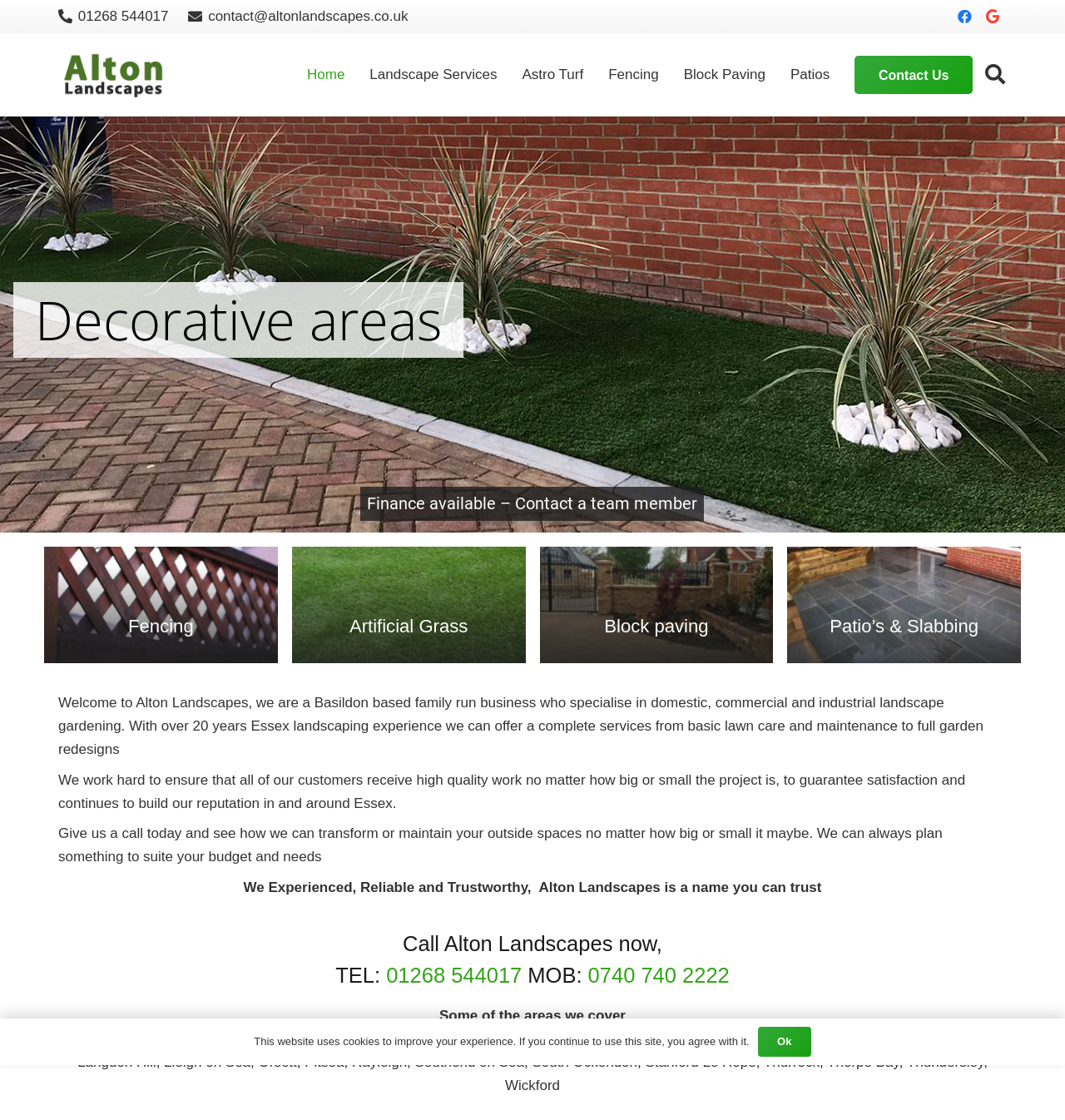Please identify the bounding box coordinates of the element that needs to be clicked to perform the following instruction: "Call the company".

[0.363, 0.86, 0.49, 0.881]